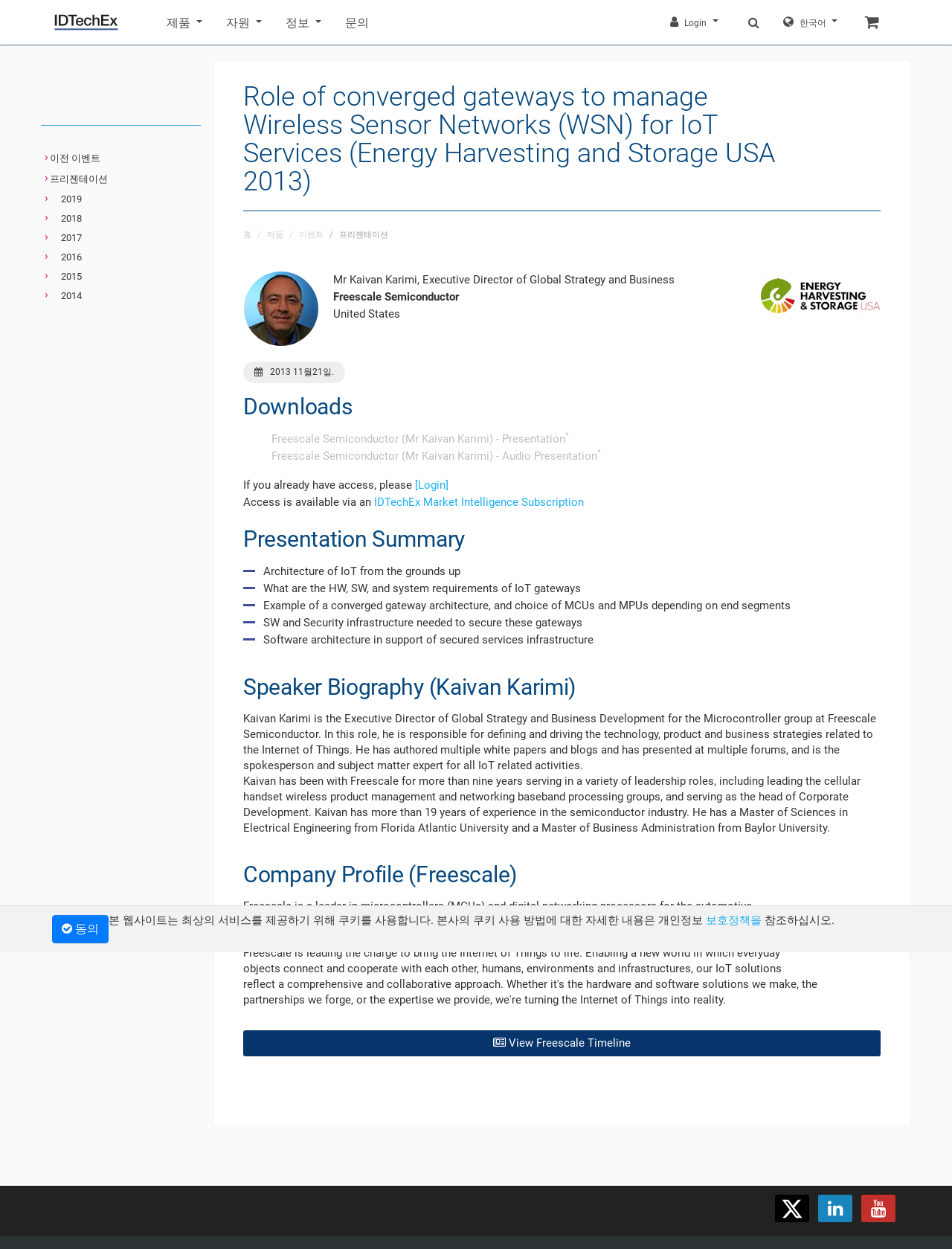Please determine the main heading text of this webpage.

Role of converged gateways to manage Wireless Sensor Networks (WSN) for IoT Services (Energy Harvesting and Storage USA 2013)